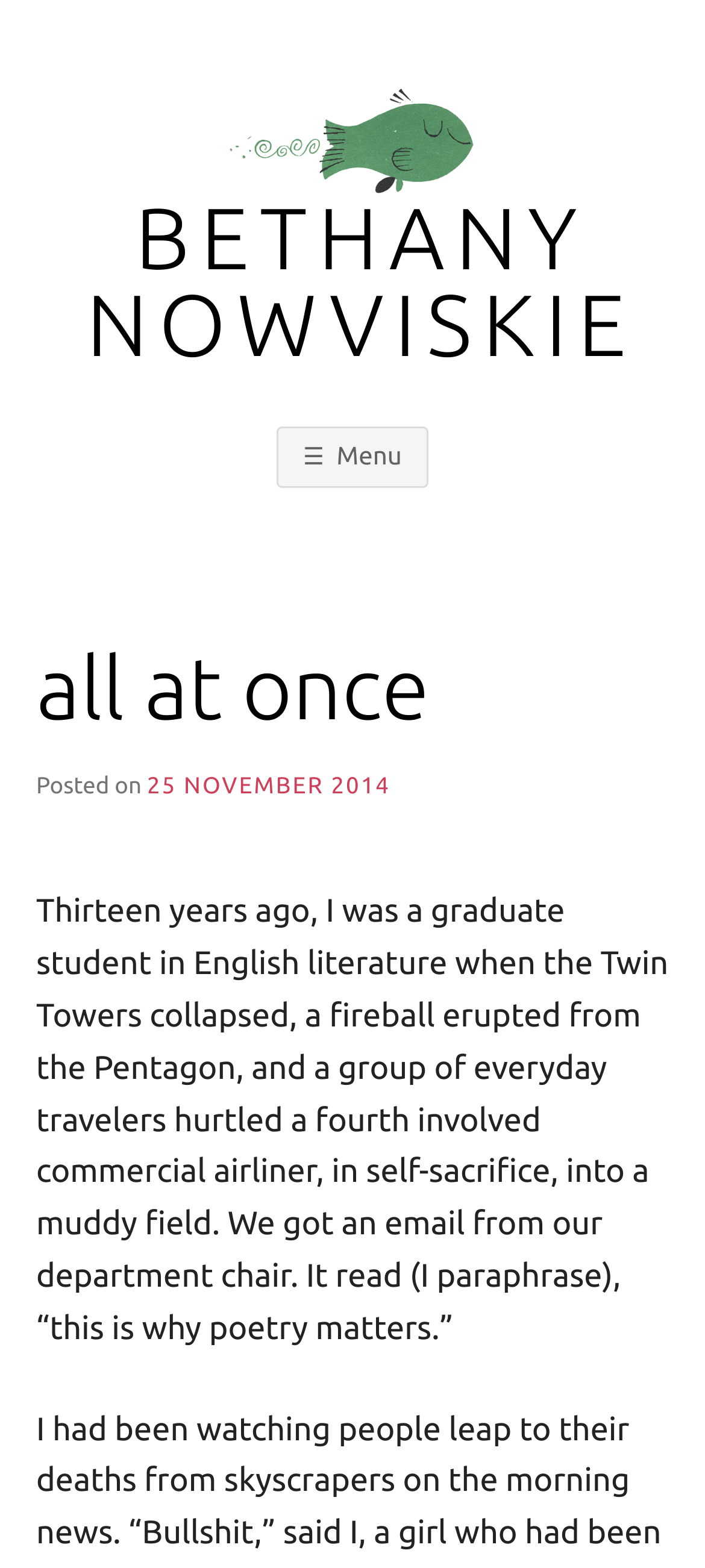What is the type of the website?
Please answer the question as detailed as possible based on the image.

The type of the website can be inferred from the structure of the page, which includes a header, a navigation menu, and a main text area, which are all typical features of a blog.